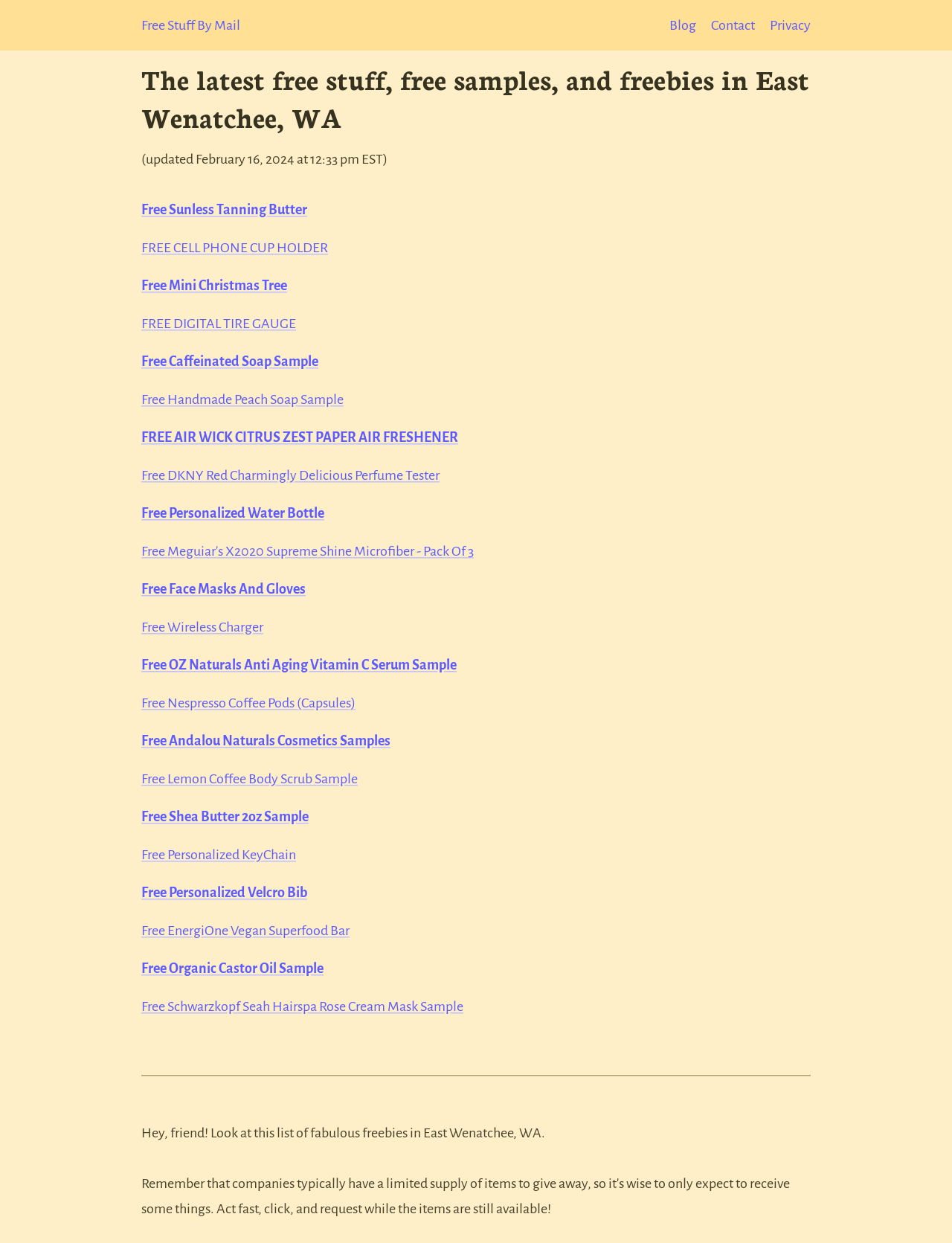What is the location related to the free stuff on this page?
Give a one-word or short-phrase answer derived from the screenshot.

East Wenatchee, WA